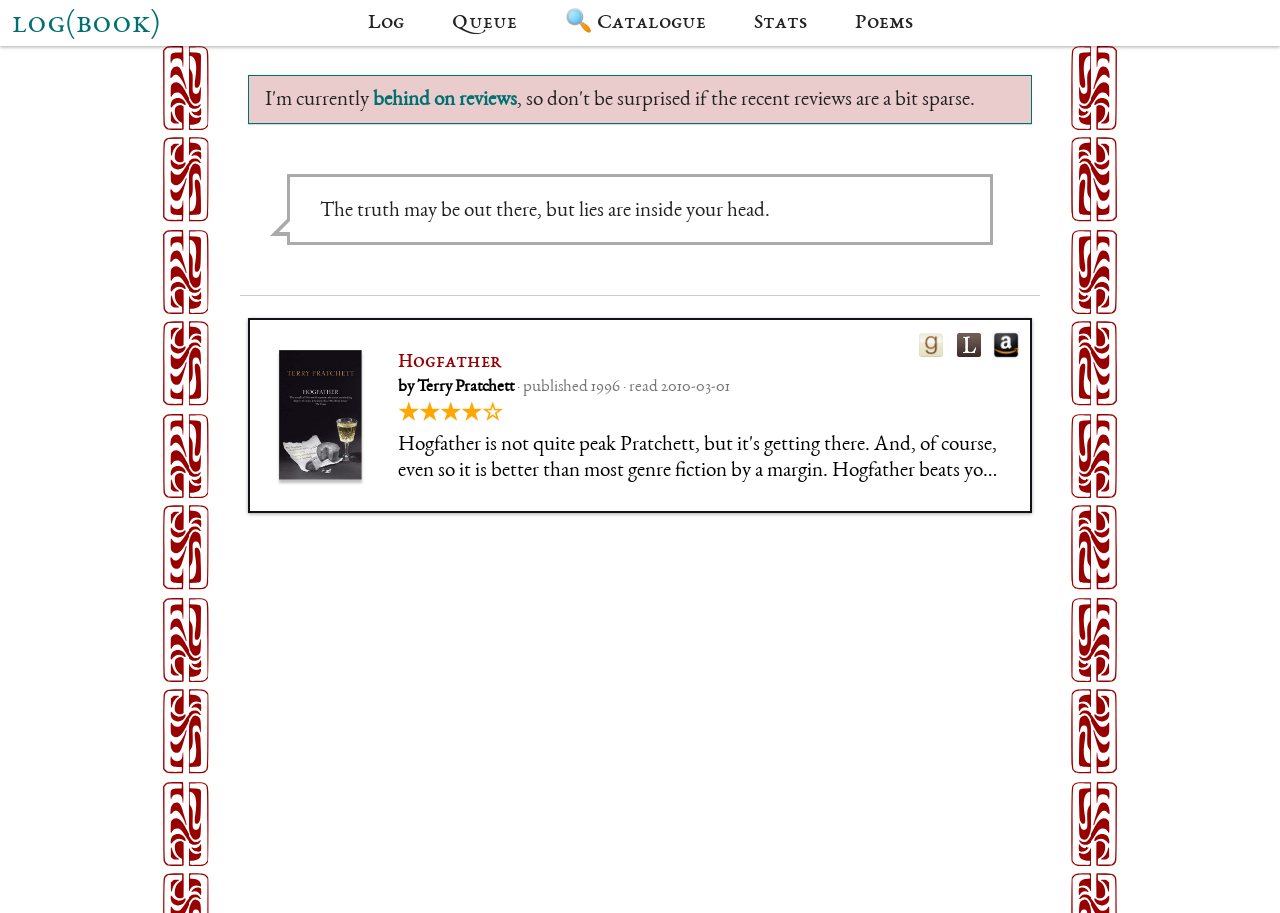Answer briefly with one word or phrase:
What is the publication year of this book?

1996